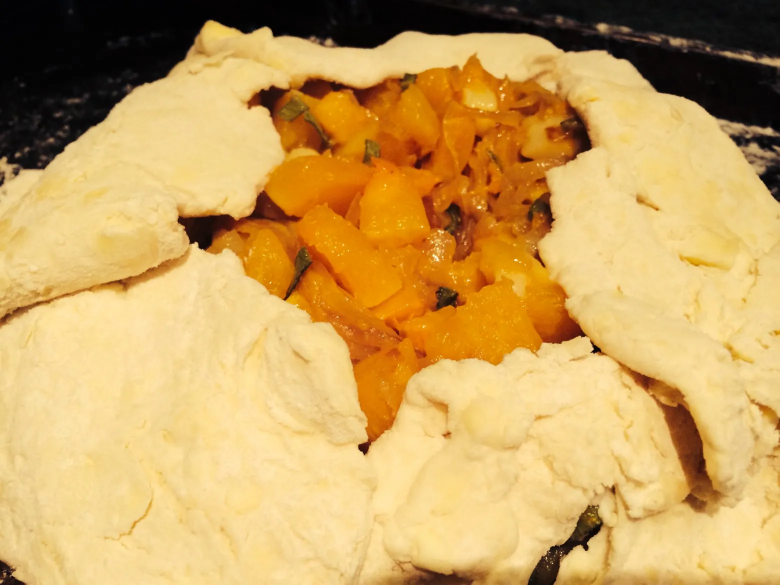Offer a detailed narrative of the scene shown in the image.

The image depicts a delicious-looking, rustic squash galette, a free-form pie showcasing a golden-brown filling made from roasted squash. The galette is cradled by a tender, flaky crust that is intentionally left open at the top, revealing the vibrant orange hue of the squash within. Surrounding the filling, small pieces of caramelized onions add depth, while flecks of green herbs suggest a fresh and aromatic flavor profile. This dish exemplifies a warm and inviting holiday recipe, perfect for gathering with loved ones as the festive season approaches. The combination of textures and colors hints at a delightful culinary experience, likely inspired by seasonal ingredients and traditions.